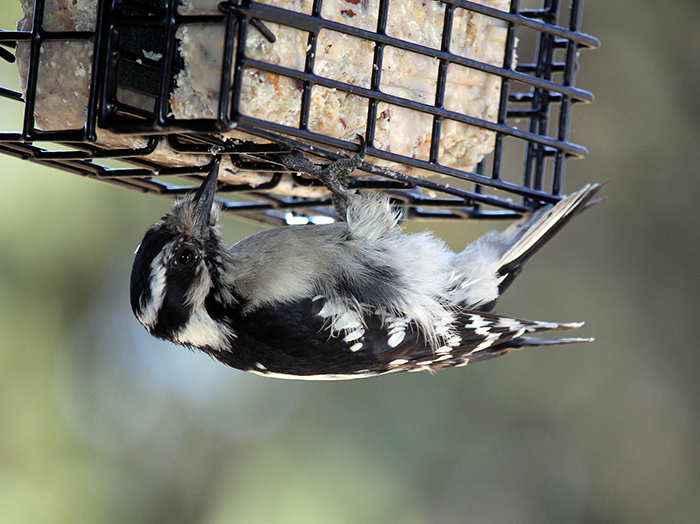What is the purpose of suet cakes in the feeder?
Please provide a single word or phrase based on the screenshot.

providing essential energy